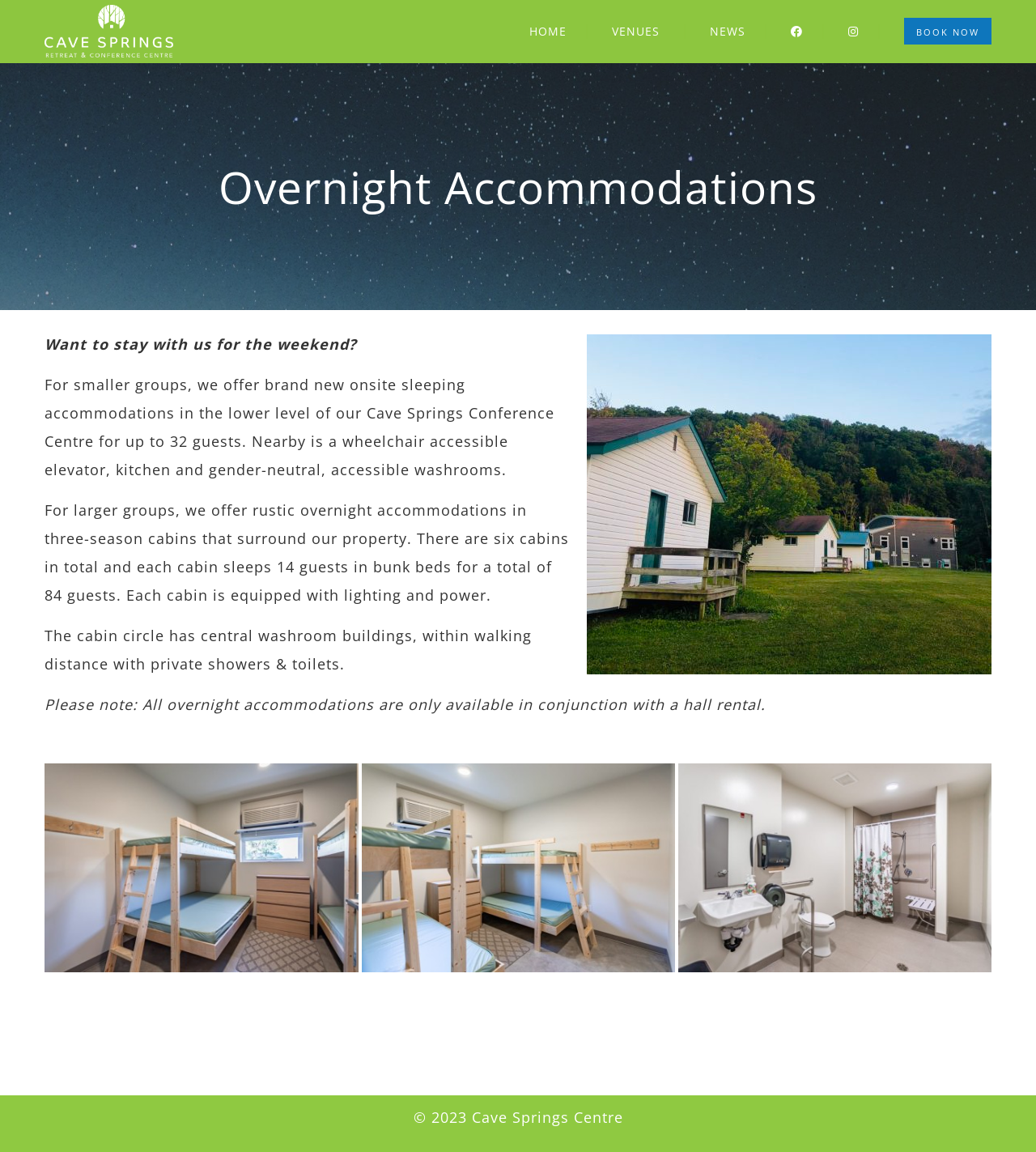What is the condition for booking overnight accommodations?
Please give a detailed and thorough answer to the question, covering all relevant points.

According to the webpage, the condition for booking overnight accommodations is that they are only available in conjunction with a hall rental, as mentioned in the StaticText element with the description 'Please note: All overnight accommodations are only available in conjunction with a hall rental.'